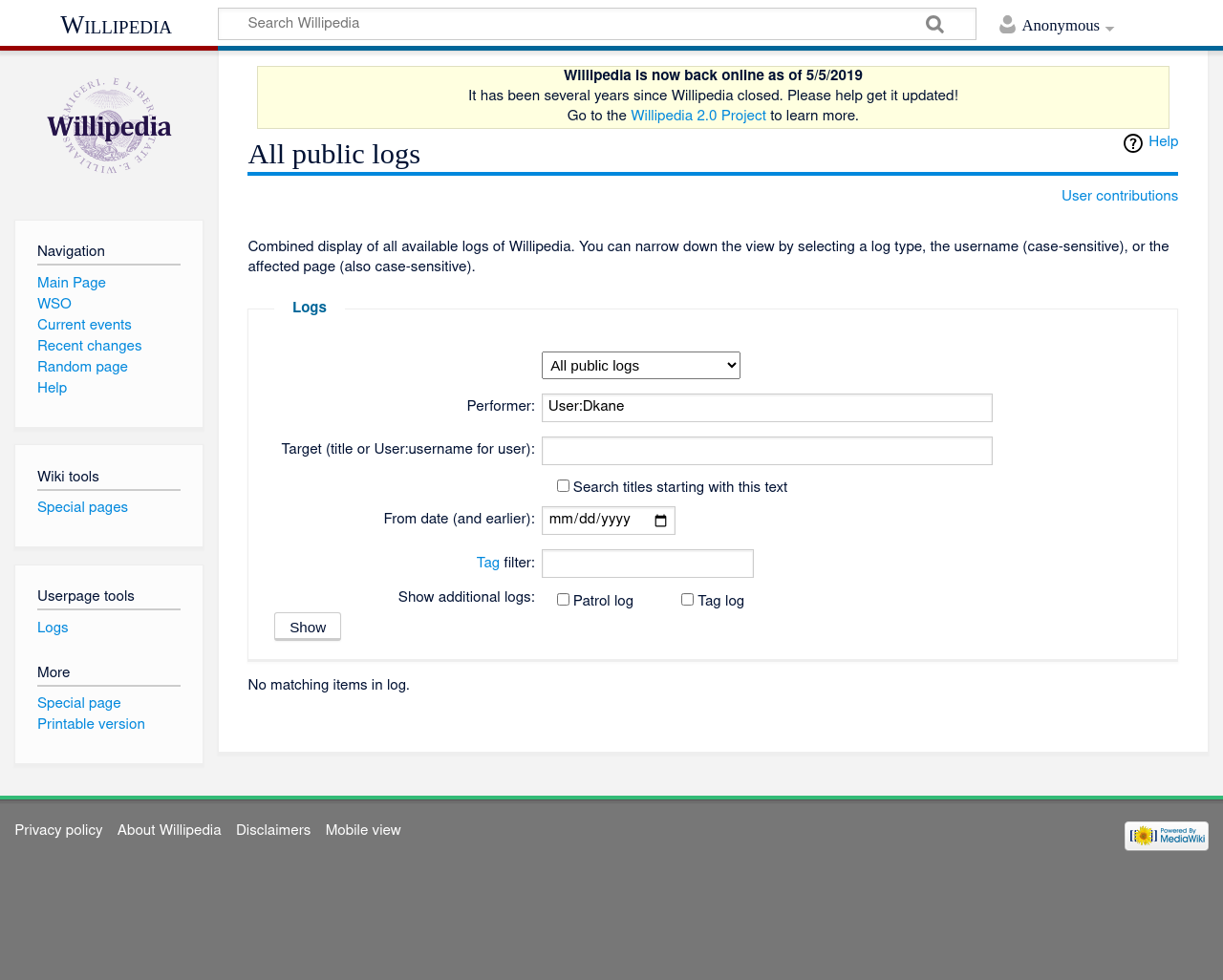What is the purpose of the 'Search' box?
Look at the screenshot and respond with one word or a short phrase.

To search logs